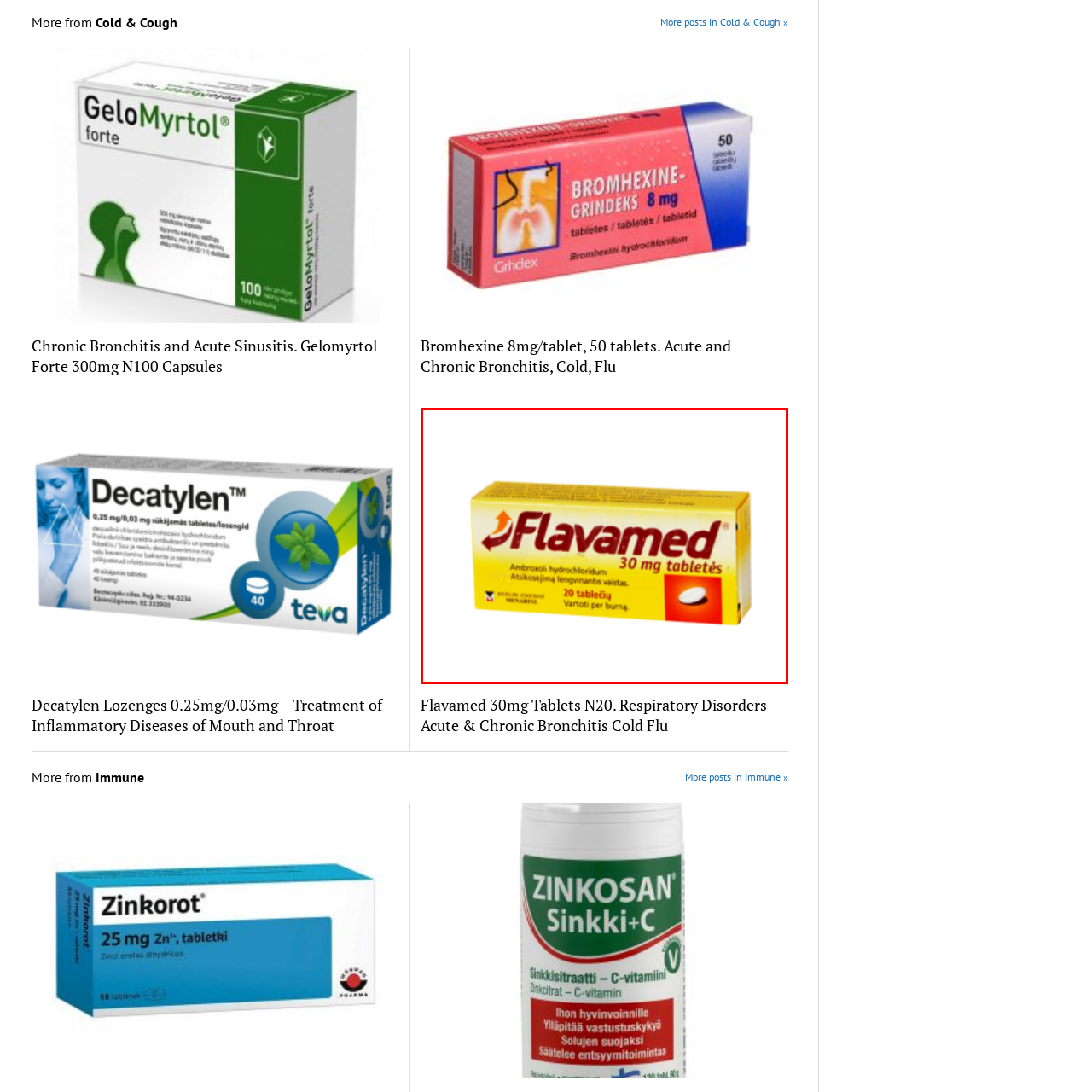Direct your attention to the image marked by the red box and answer the given question using a single word or phrase:
How many tablets are in the package?

20